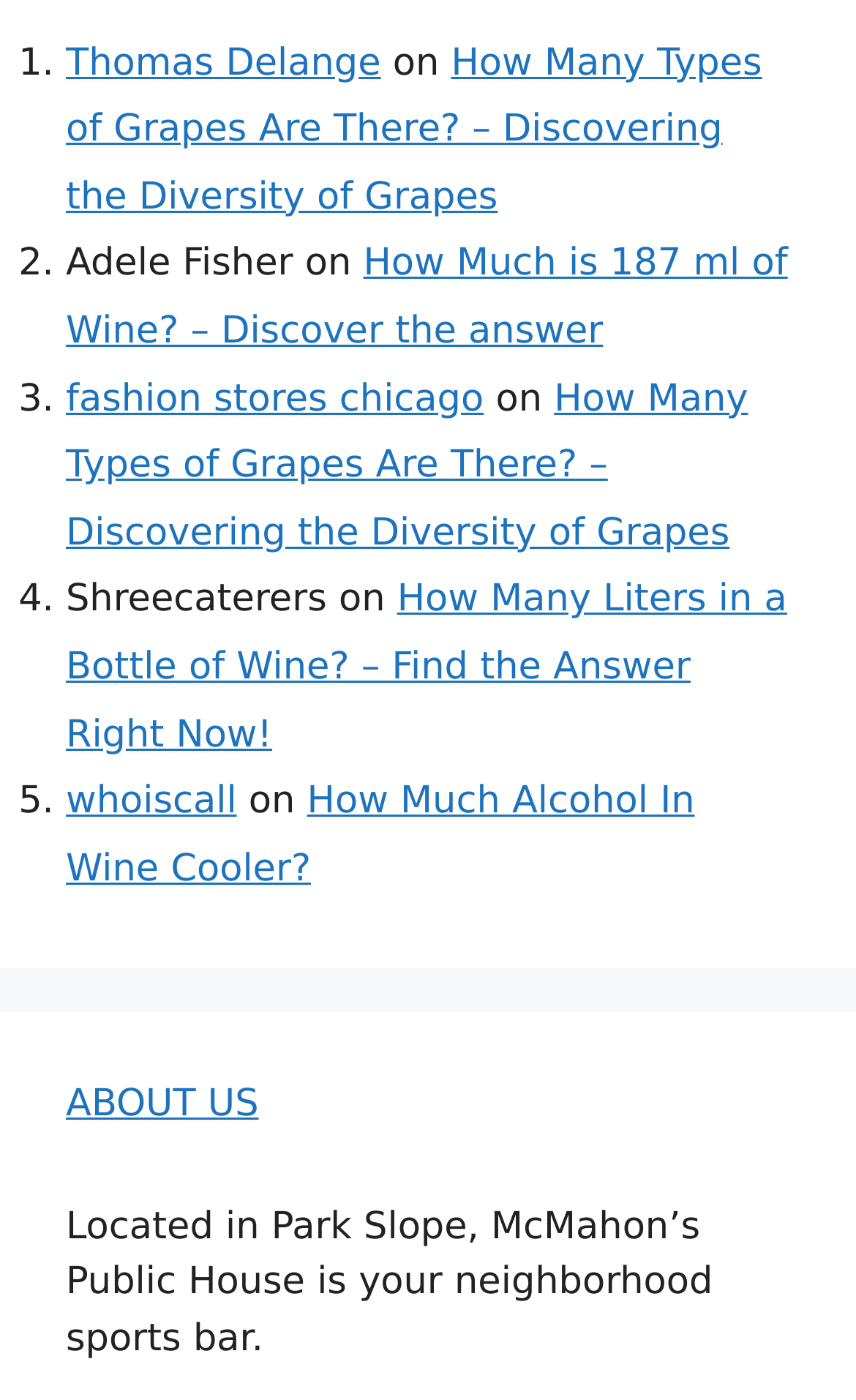How many links are there in the footer section of the second article?
Answer with a single word or phrase, using the screenshot for reference.

1